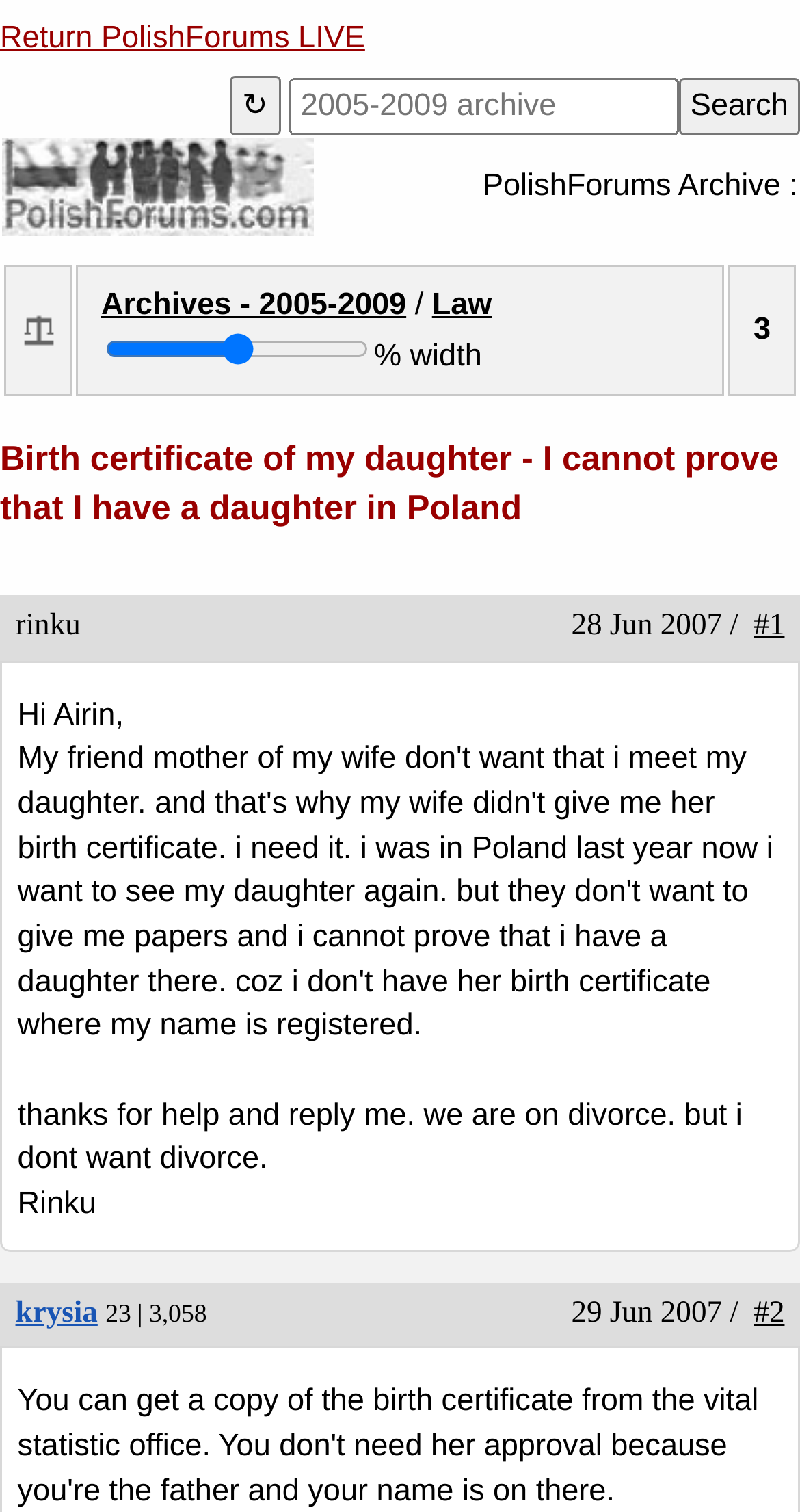Write an extensive caption that covers every aspect of the webpage.

This webpage appears to be a forum discussion thread. At the top, there is a link to "Return PolishForums LIVE" on the left, followed by a refresh button and a search box with a "Search" button on the right. Below this, there is a table with two cells, one containing a link to "PolishForums - ARCHIVE" with an accompanying image, and the other cell displaying the text "PolishForums Archive :".

Further down, there is a table with a single row containing three cells. The first cell is empty, the second cell has links to "Archives - 2005-2009" and "Law", along with a horizontal slider and a text "% width". The third cell displays the number "3".

The main content of the webpage is a discussion thread, with a heading that reads "Birth certificate of my daughter - I cannot prove that I have a daughter in Poland". The thread consists of several posts, each with a username, date, and text. The first post is from "rinku" and discusses a personal issue related to a birth certificate and divorce. The post is followed by several replies, including one from "krysia". Each post has a link to the user's profile and a "Threads | Posts" section displaying the number of threads and posts.